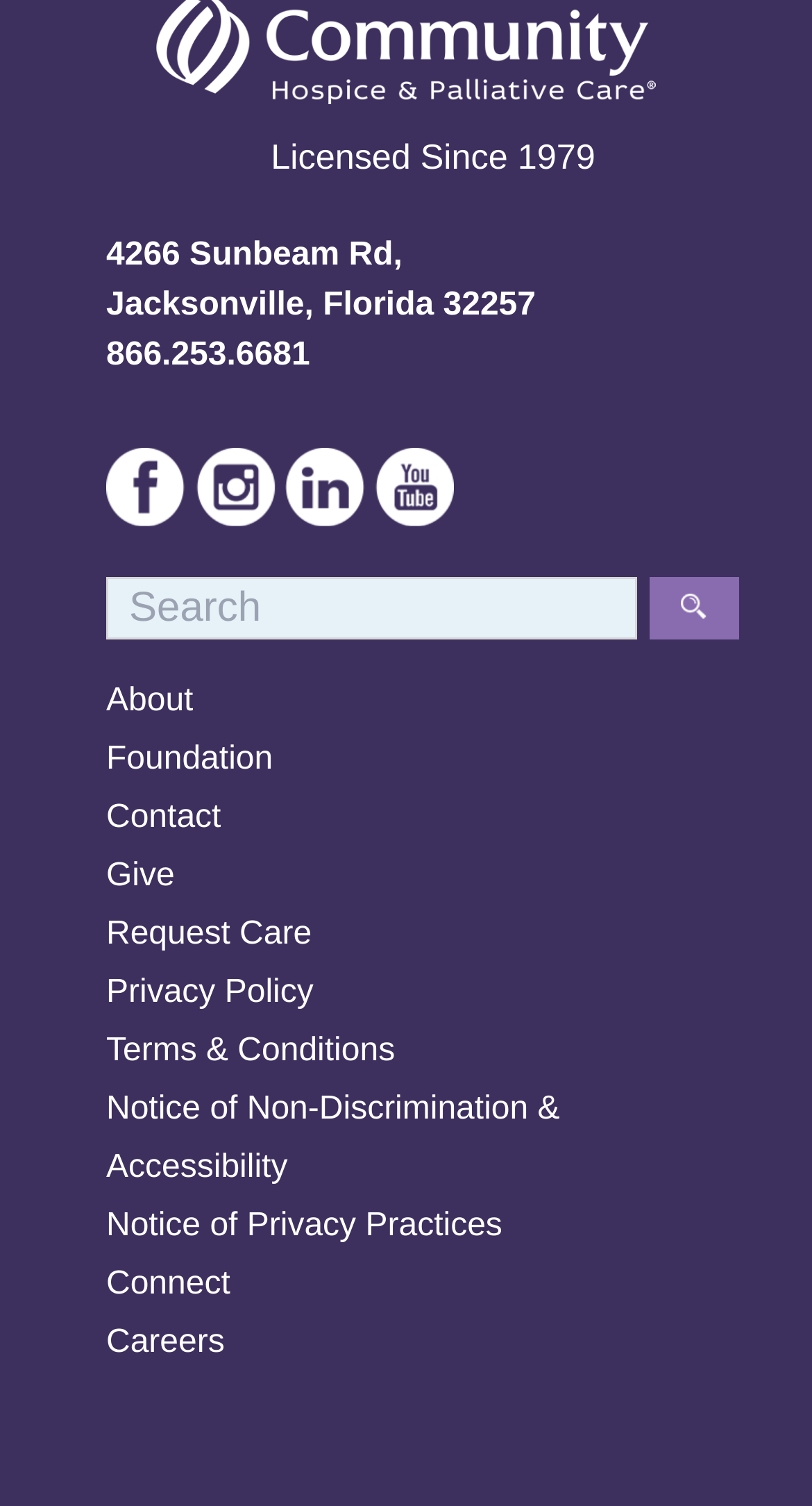Pinpoint the bounding box coordinates of the clickable area needed to execute the instruction: "Visit the Facebook page". The coordinates should be specified as four float numbers between 0 and 1, i.e., [left, top, right, bottom].

[0.131, 0.297, 0.231, 0.351]